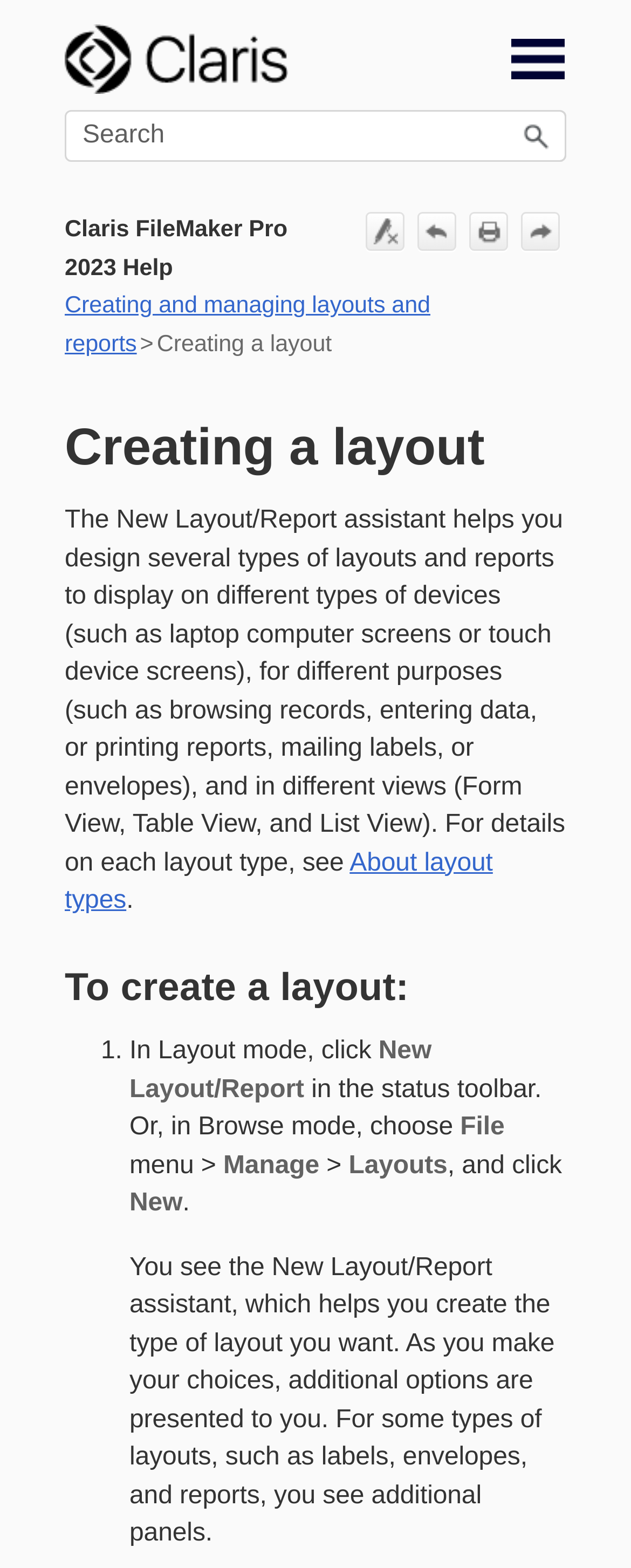Please find the bounding box coordinates in the format (top-left x, top-left y, bottom-right x, bottom-right y) for the given element description. Ensure the coordinates are floating point numbers between 0 and 1. Description: Skip To Main Content

[0.0, 0.015, 1.0, 0.048]